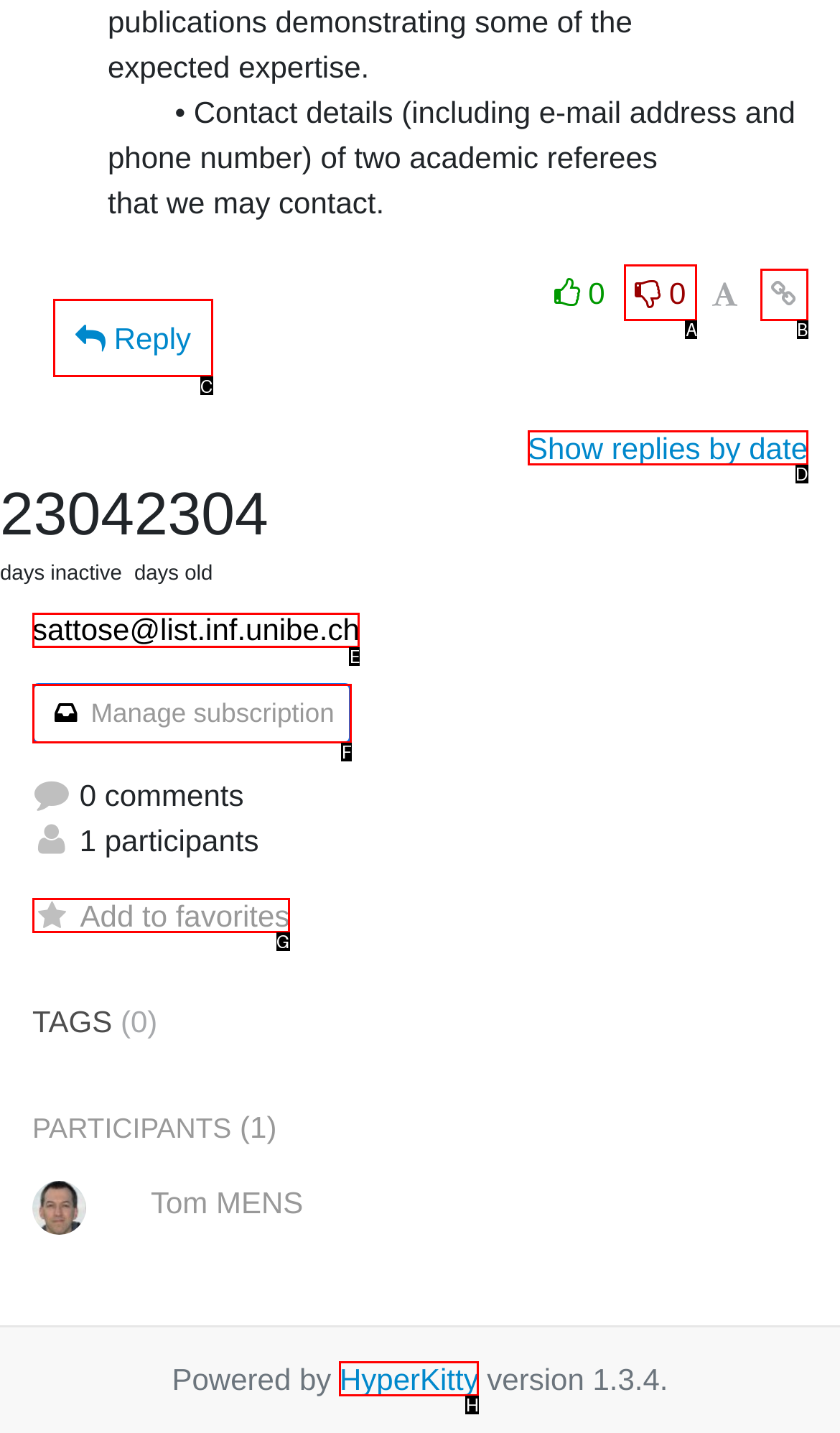Select the appropriate letter to fulfill the given instruction: Reply to the post
Provide the letter of the correct option directly.

C